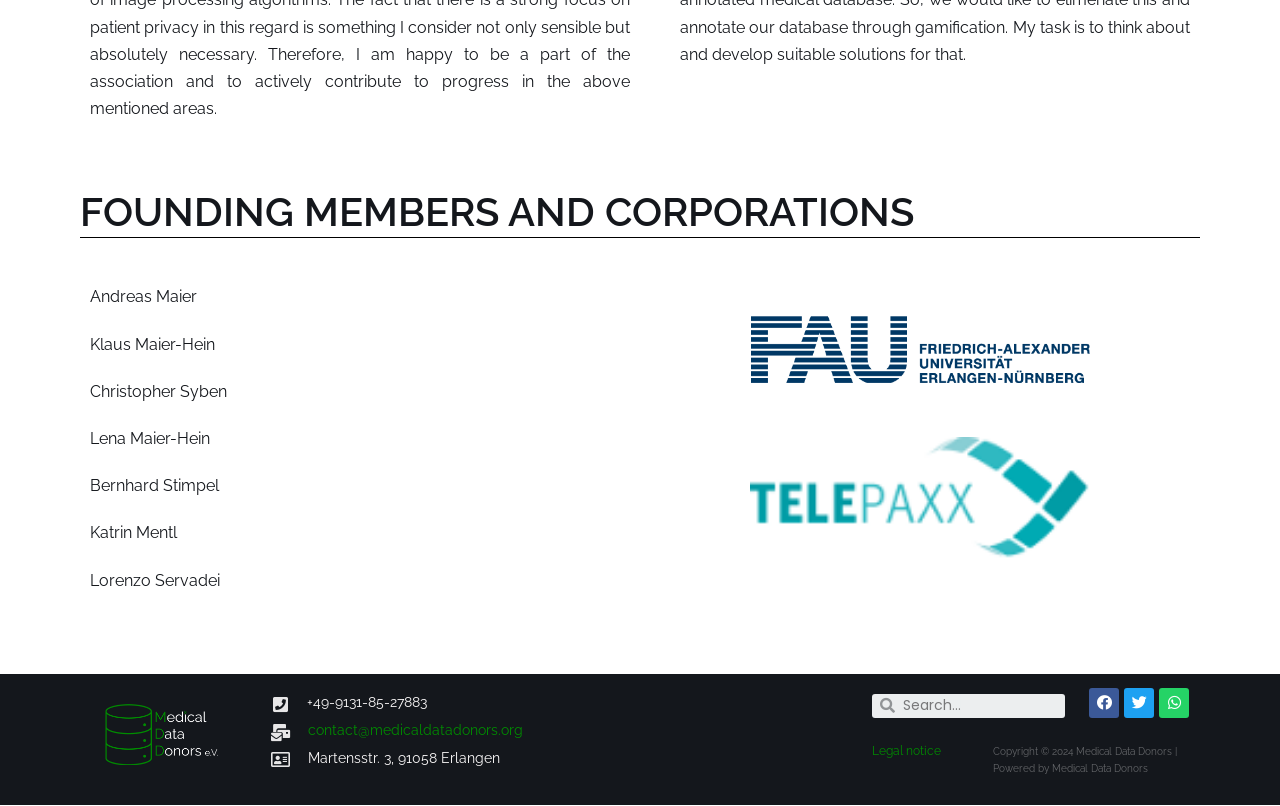What is the address of Medical Data Donors? Refer to the image and provide a one-word or short phrase answer.

Martensstr. 3, 91058 Erlangen